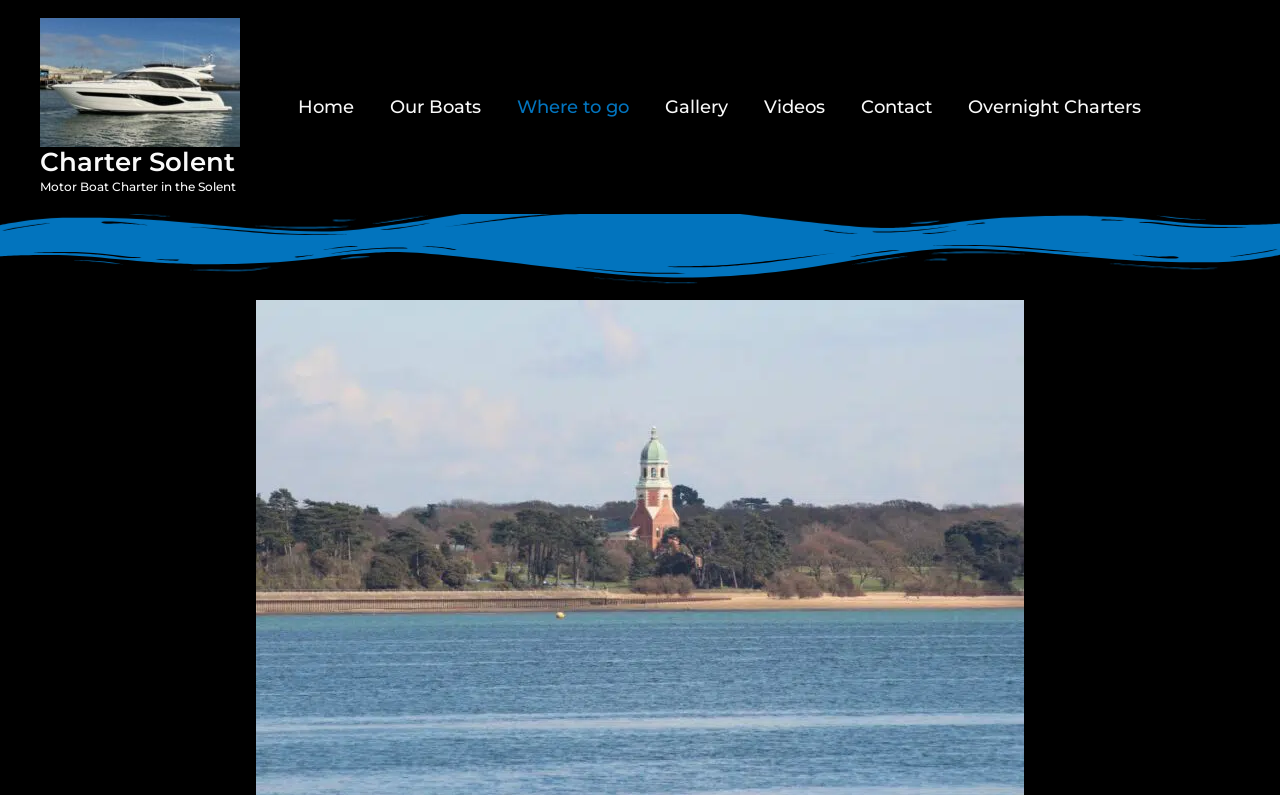Create an elaborate caption that covers all aspects of the webpage.

The webpage is about chartering a luxury motor boat in the Solent area. At the top left, there is a logo and a link to "Charter Solent" with an accompanying image. Below the logo, there is a heading that reads "Motor Boat Charter in the Solent". 

On the top right, there is a navigation menu with 7 links: "Home", "Our Boats", "Where to go", "Gallery", "Videos", "Contact", and "Overnight Charters". These links are arranged horizontally, with "Home" on the left and "Overnight Charters" on the right.

The main content of the webpage is not explicitly described in the accessibility tree, but based on the meta description, it is likely that the page is about a specific 55-foot Princess flybridge motor boat available for day charters in Southampton, catering to up to 12 guests with a hostess and skipper.